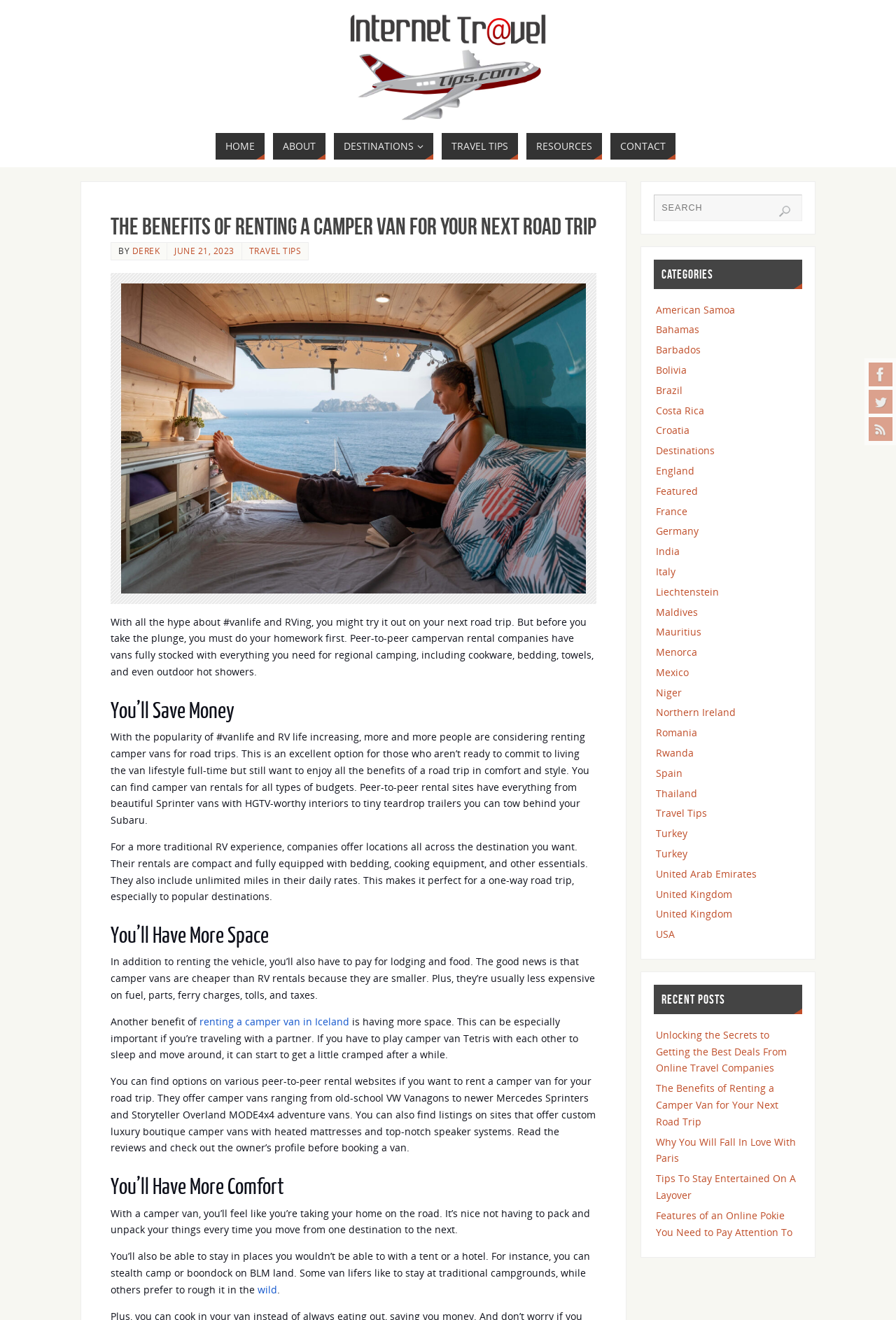Kindly determine the bounding box coordinates of the area that needs to be clicked to fulfill this instruction: "Explore destinations in Costa Rica".

[0.732, 0.306, 0.786, 0.316]